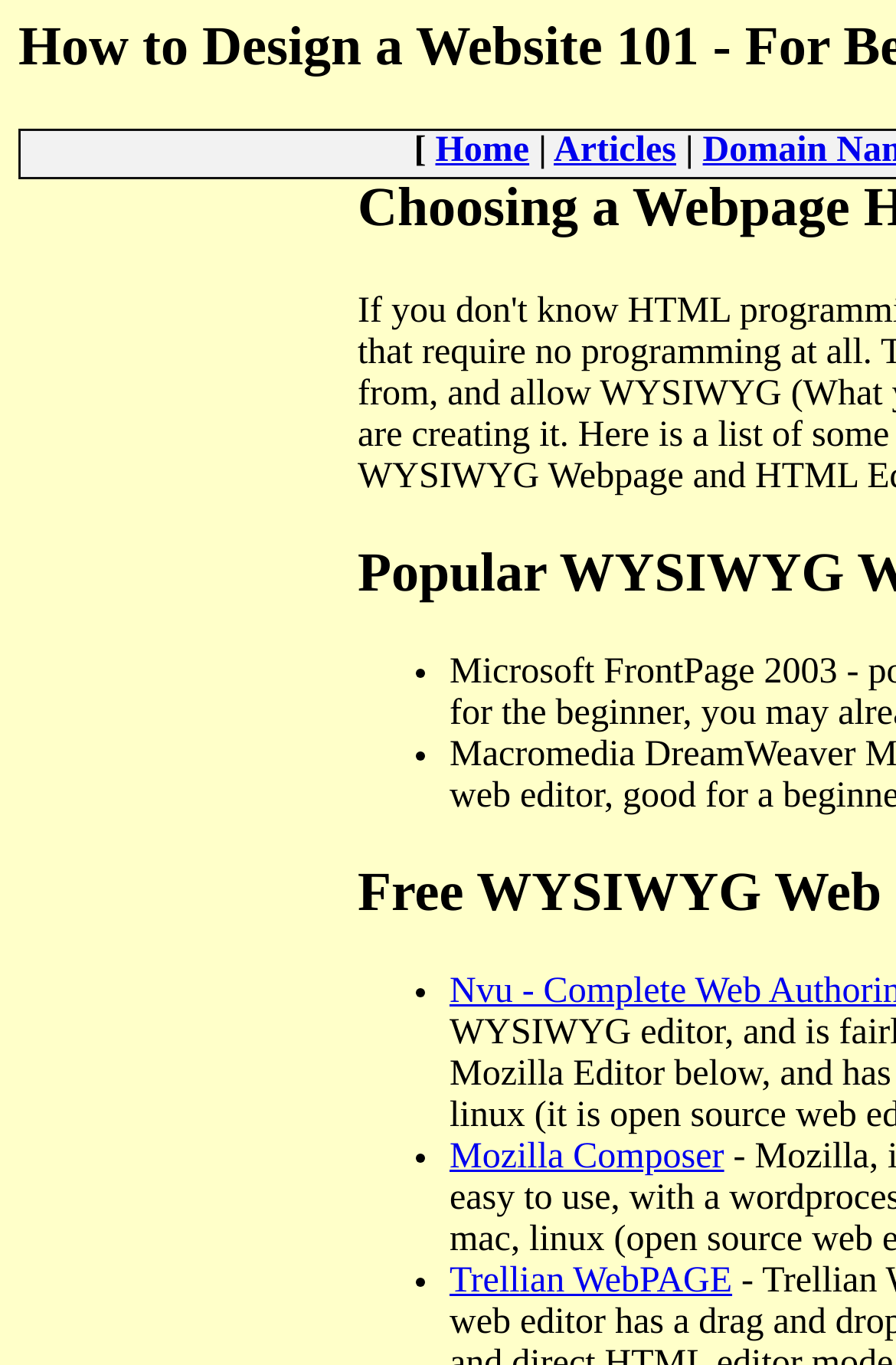Please determine the main heading text of this webpage.

How to Design a Website 101 - For Beginners